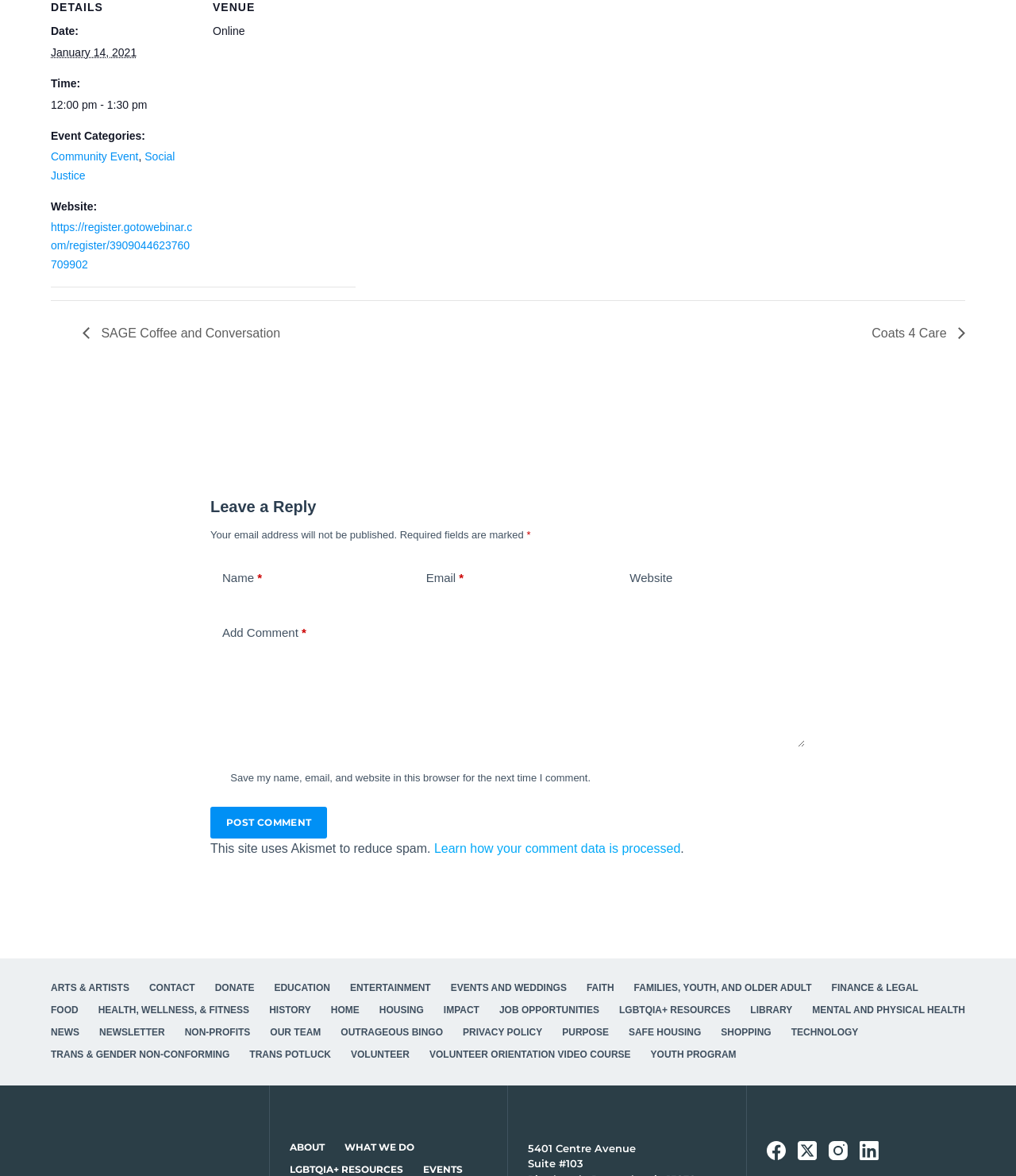What is the purpose of the comment section?
Answer the question with a thorough and detailed explanation.

I found the purpose of the comment section by looking at the heading 'Leave a Reply' above the comment form. The comment form allows users to enter their name, email, website, and comment, and there is a button to post the comment.